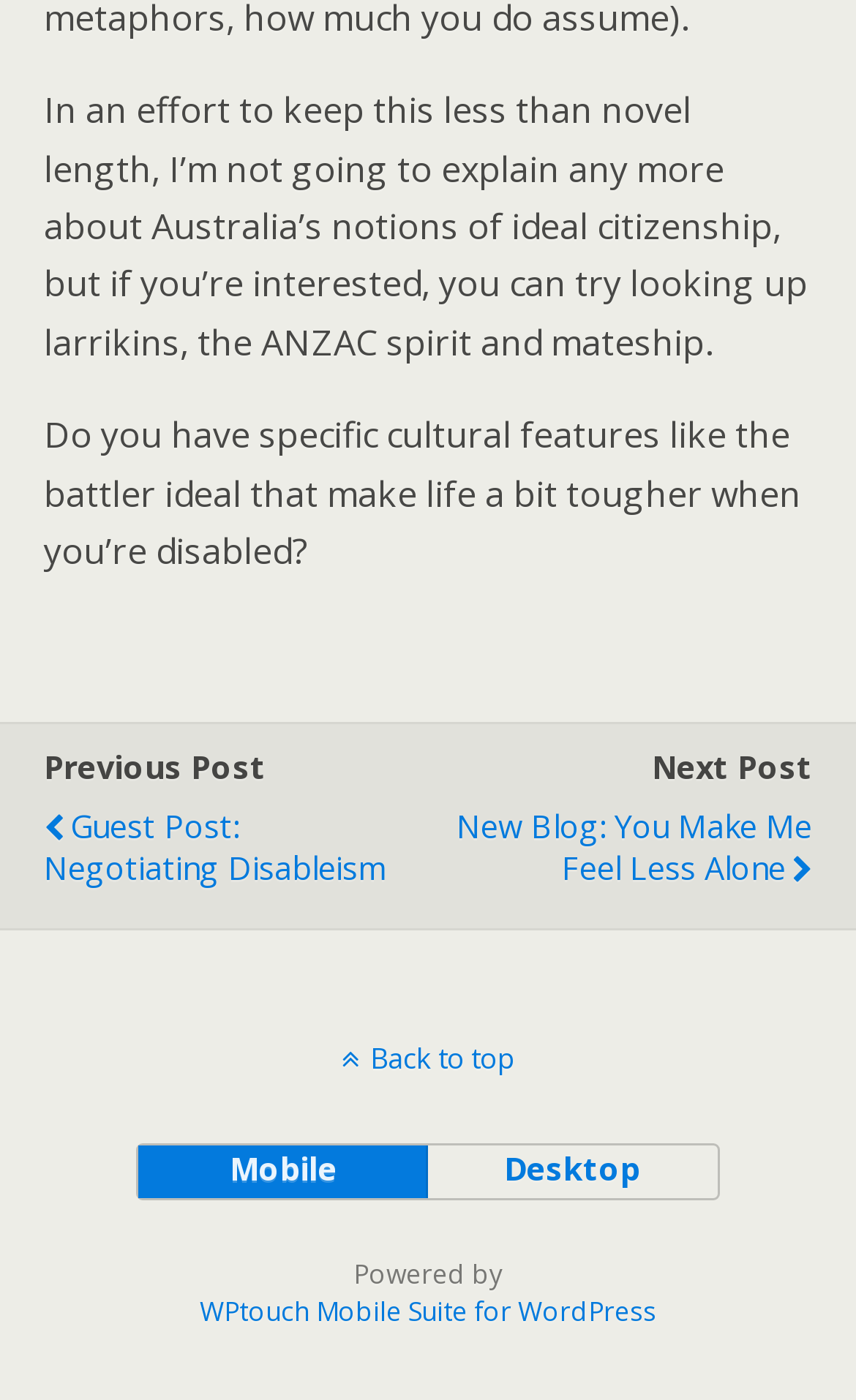What are the navigation options for blog posts?
Please answer the question as detailed as possible based on the image.

The webpage provides navigation options for blog posts, with 'Previous Post' and 'Next Post' links, allowing users to navigate to adjacent blog posts.